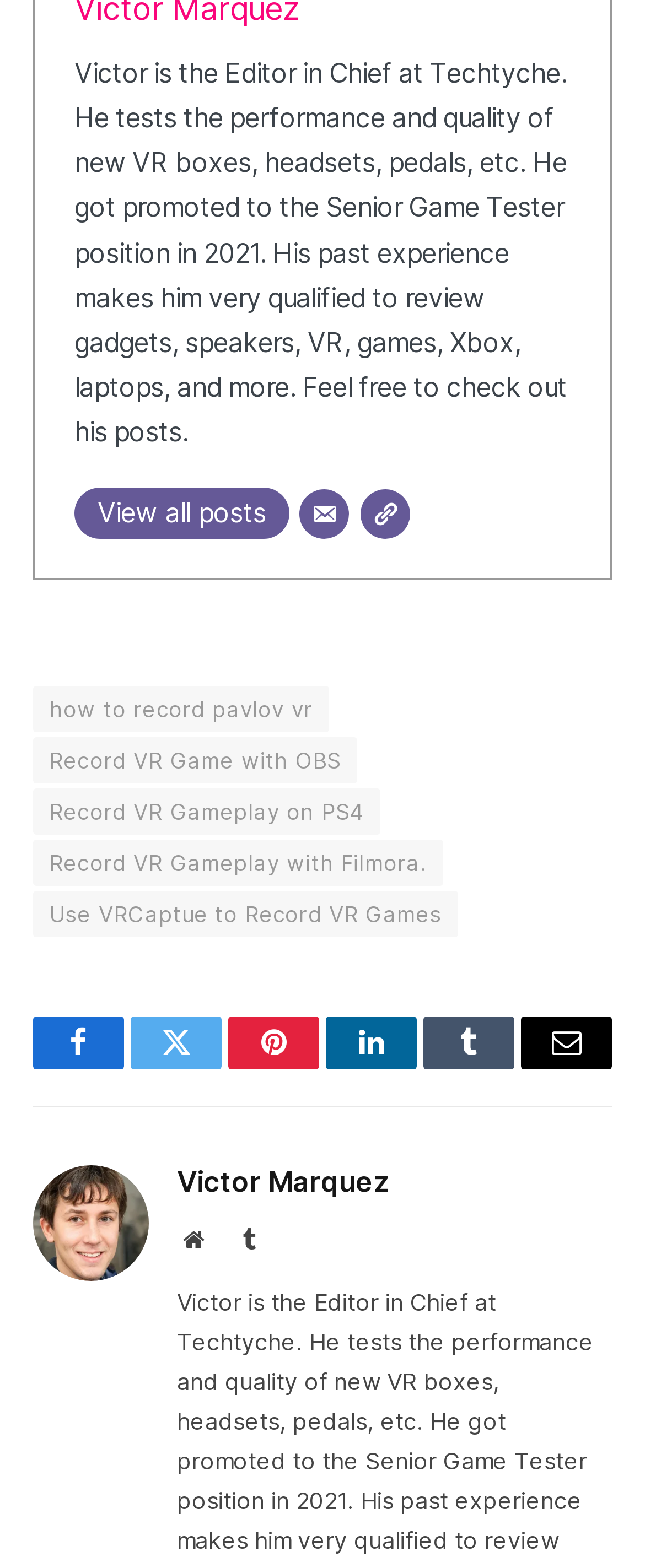Give a one-word or phrase response to the following question: What is Victor's current position?

Senior Game Tester